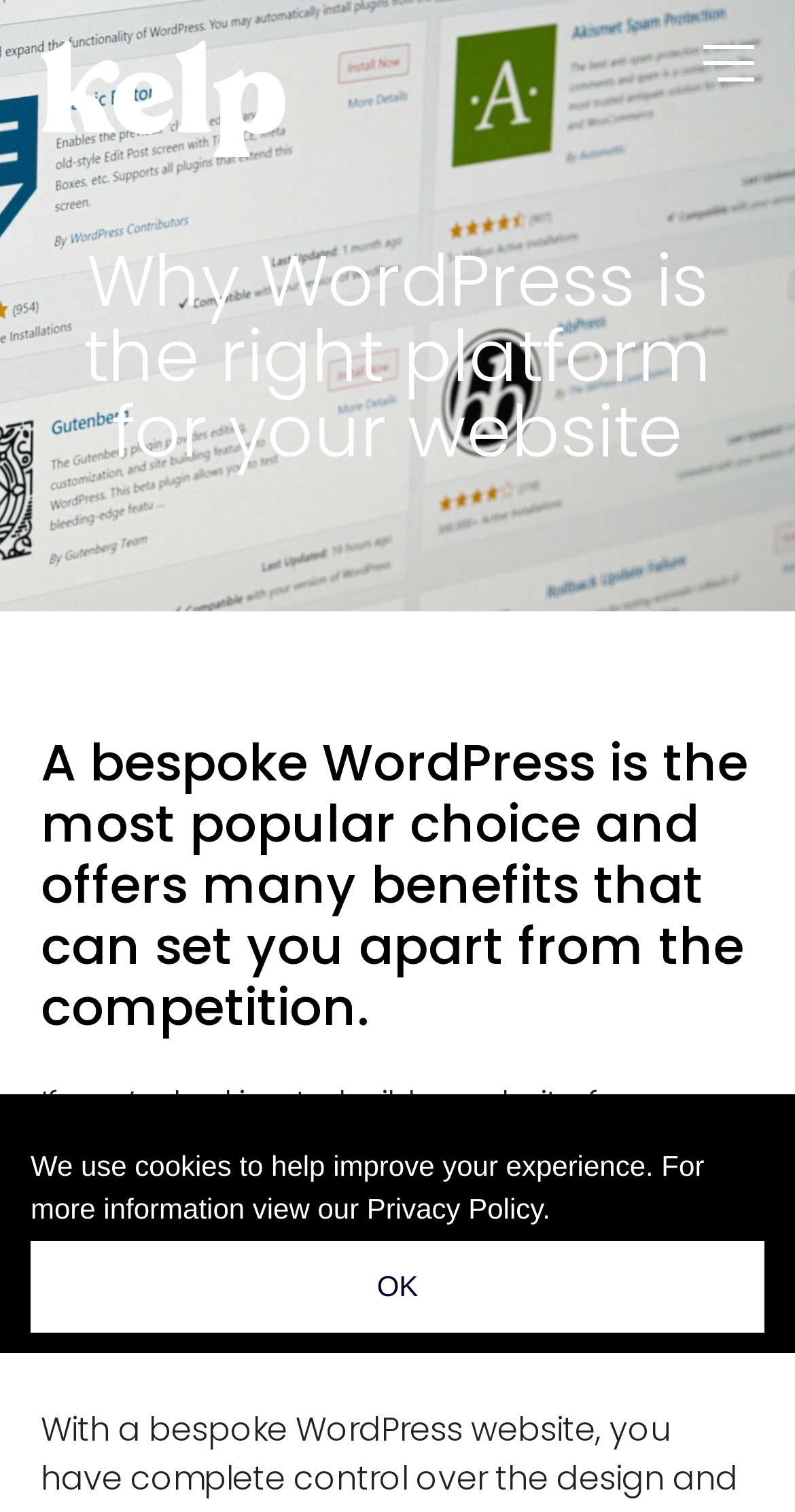Explain in detail what is displayed on the webpage.

The webpage is about the benefits of using WordPress for building a website. At the top right corner, there is a link labeled "OK" and a notification about cookies with a link to the "Privacy Policy". Below this, there is a header section with a logo image on the left and a button on the right. 

The main content of the webpage is divided into sections. The first section has a heading that reads "Why WordPress is the right platform for your website". Below this, there is a subheading that explains the benefits of a bespoke WordPress, stating that it is a popular choice that can set one apart from the competition. 

Following this, there is a paragraph of text that discusses the dilemma of choosing a platform for building a website, whether it's for a business or personal project. The text then breaks into a list, with the first point being "1. Customisation", which is located near the bottom of the page.